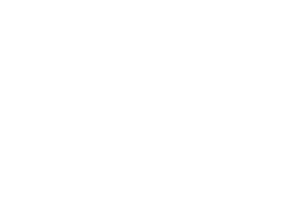Give a short answer using one word or phrase for the question:
What is the power supply voltage of this machine?

380V